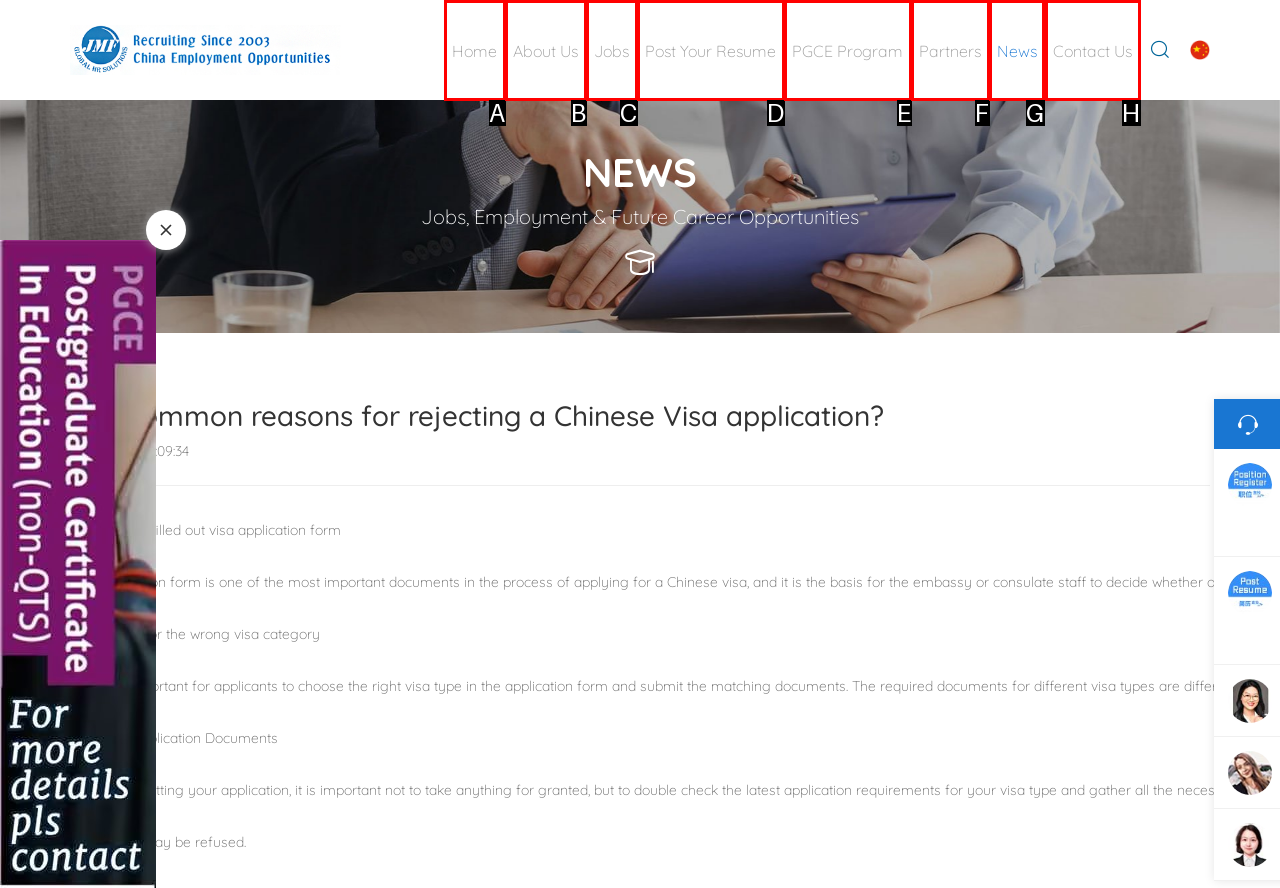Point out the HTML element I should click to achieve the following task: Click the News link Provide the letter of the selected option from the choices.

G